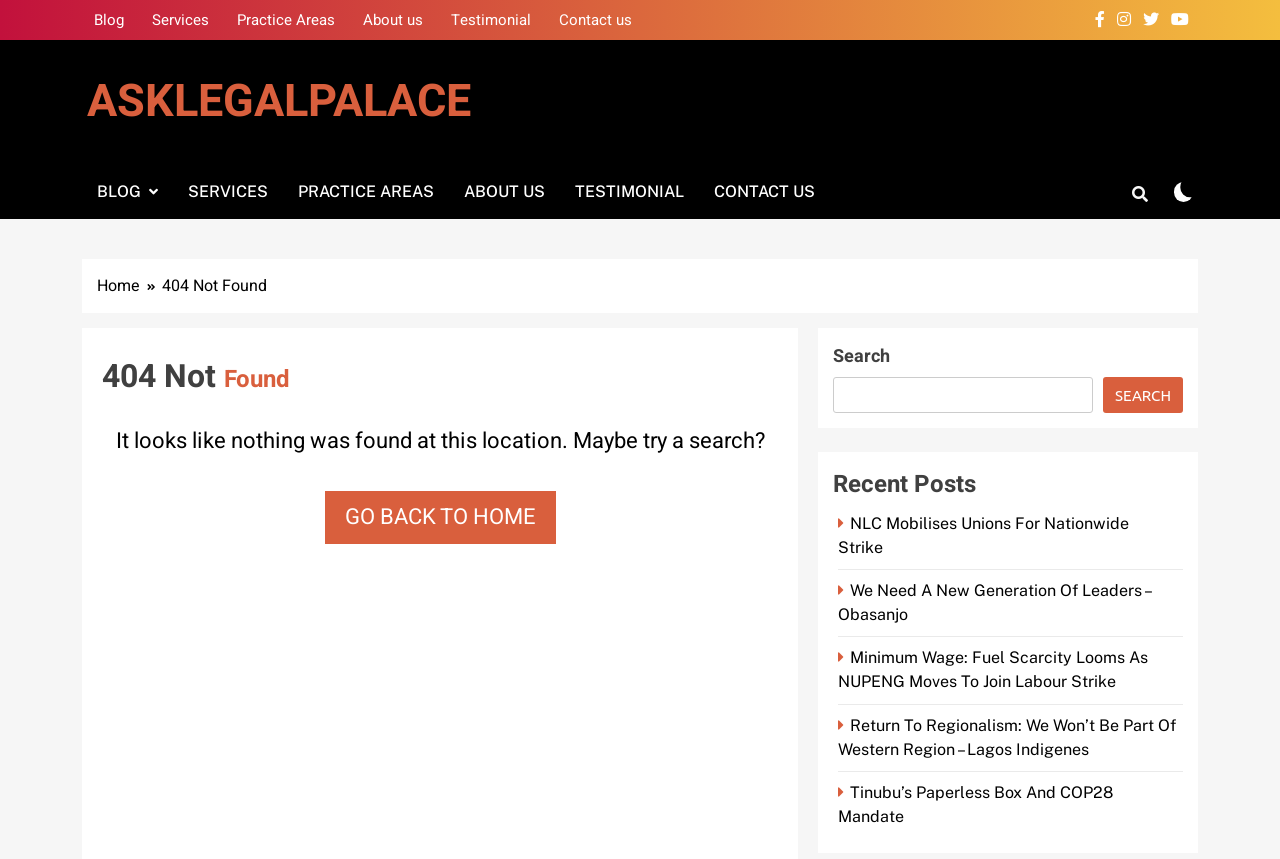How many recent posts are listed?
Could you give a comprehensive explanation in response to this question?

There are five recent posts listed at the bottom of the webpage, each represented by a link with a '' icon and a brief description of the post.